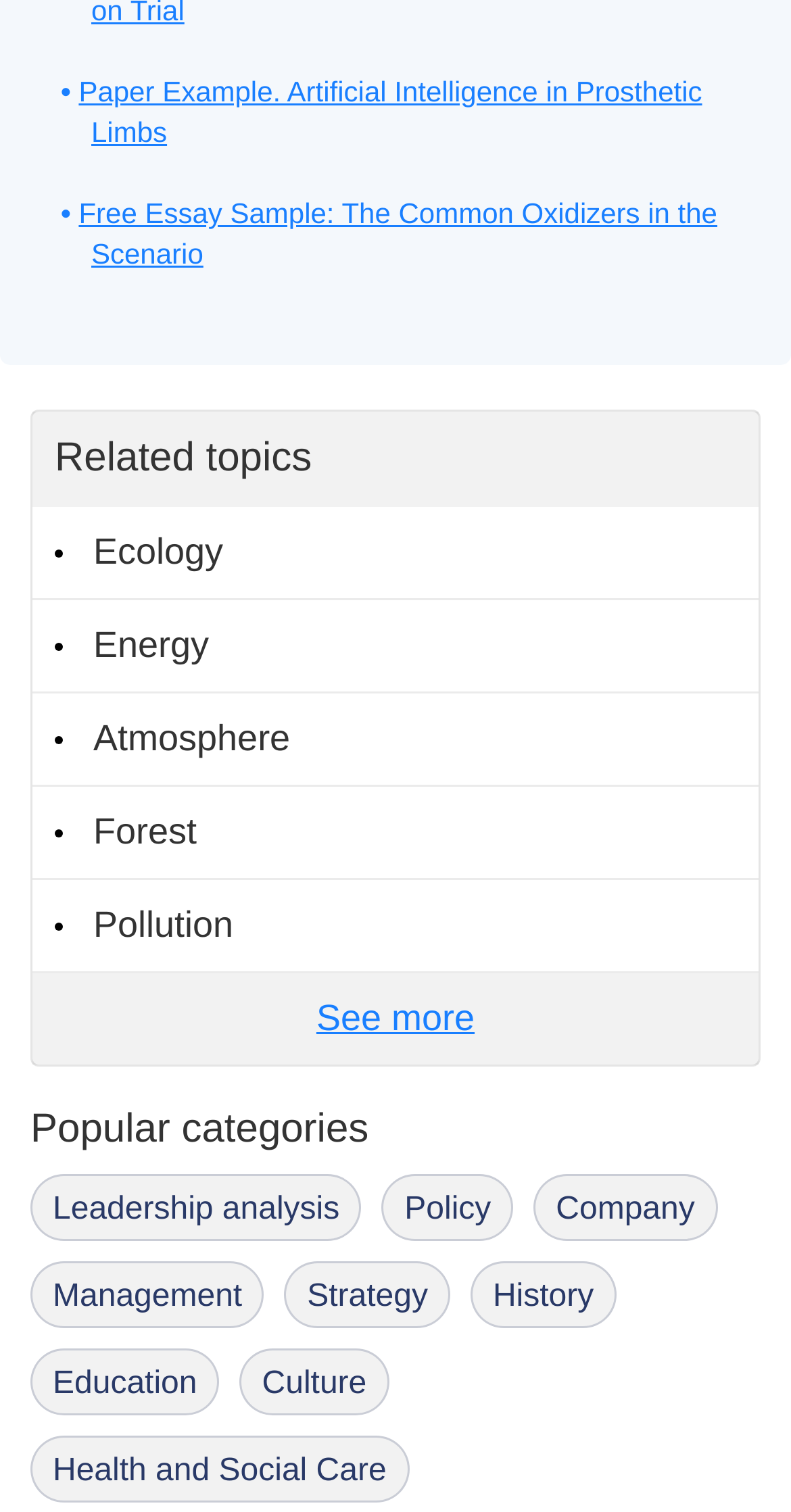Extract the bounding box coordinates for the HTML element that matches this description: "Forest". The coordinates should be four float numbers between 0 and 1, i.e., [left, top, right, bottom].

[0.041, 0.52, 0.959, 0.582]